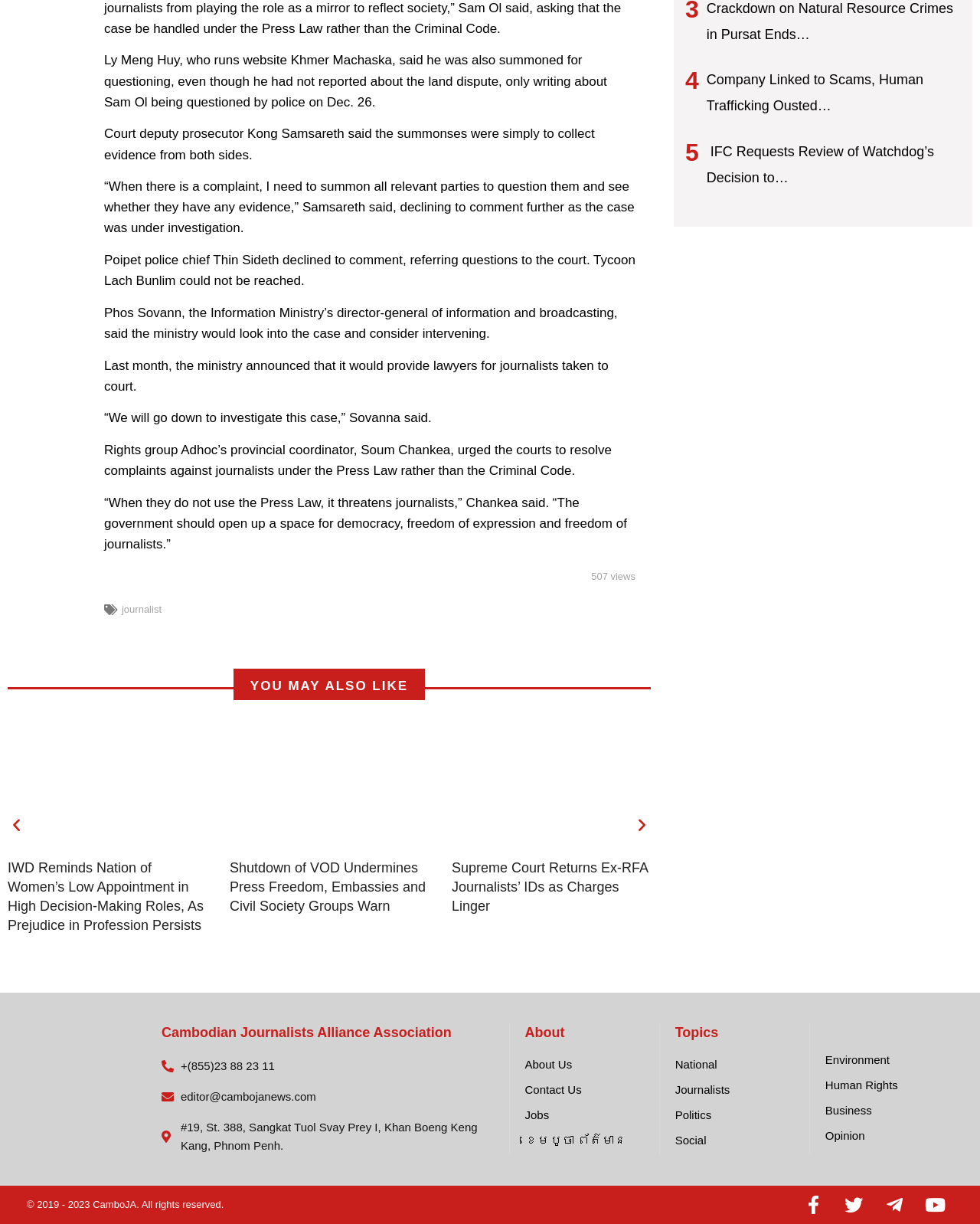Please determine the bounding box coordinates of the element to click in order to execute the following instruction: "Visit the 'About Us' page". The coordinates should be four float numbers between 0 and 1, specified as [left, top, right, bottom].

[0.536, 0.864, 0.657, 0.878]